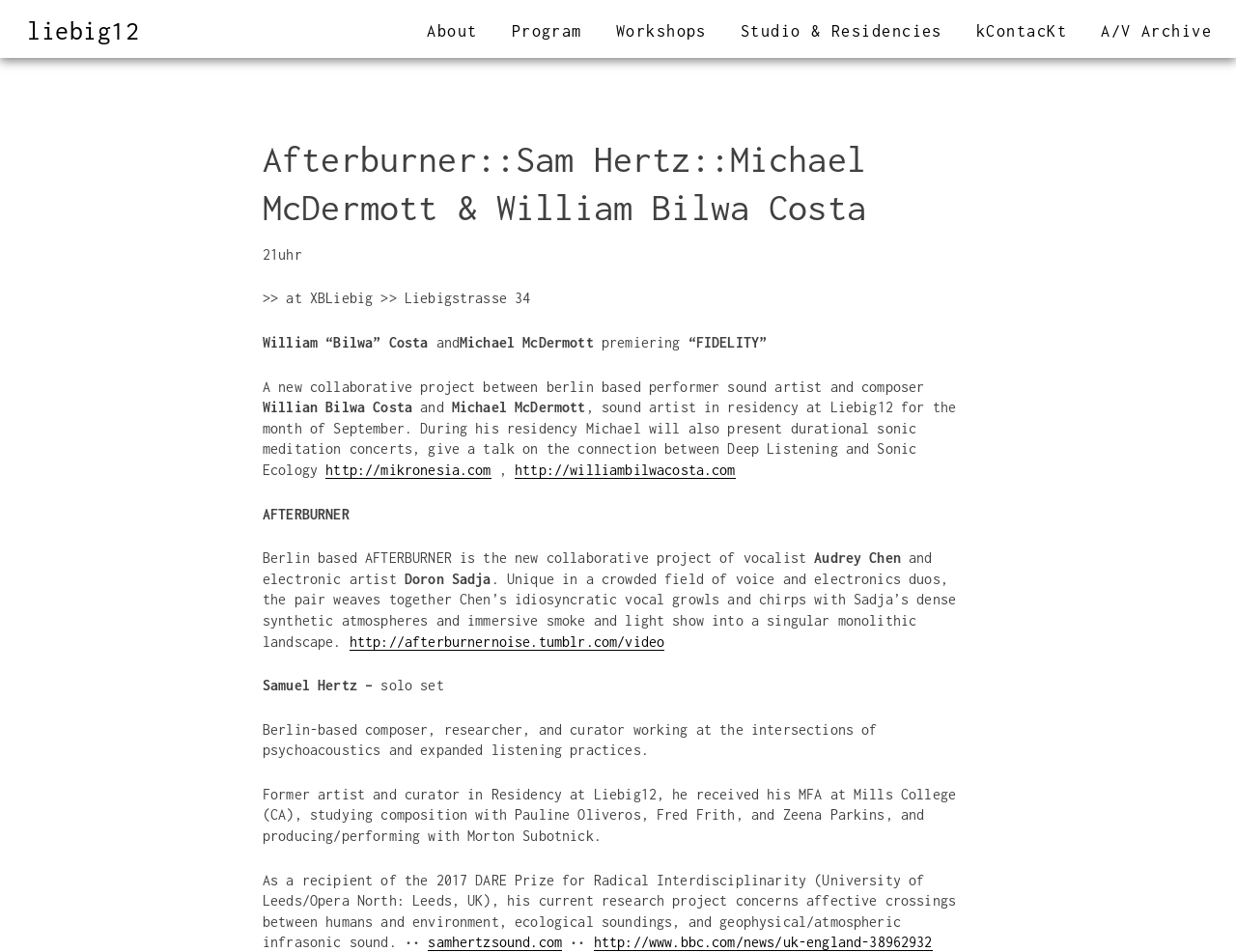Explain the features and main sections of the webpage comprehensively.

The webpage appears to be an event page for a music performance or festival, specifically the "Afterburner" event at Liebig12. At the top of the page, there is a heading that reads "liebig12" and a link to the same. Below this, there are several links to different sections of the website, including "About", "Program", "Workshops", "Studio & Residencies", "kContacKt", and "A/V Archive".

The main content of the page is divided into three sections, each describing a different artist or project. The first section is about William "Bilwa" Costa and Michael McDermott, who are premiering a new collaborative project called "FIDELITY". There is a brief description of the project, followed by information about Michael McDermott's residency at Liebig12 and his upcoming performances.

The second section is about the "AFTERBURNER" project, a collaborative effort between vocalist Audrey Chen and electronic artist Doron Sadja. There is a description of their unique sound and a link to their website.

The third section is about Samuel Hertz, a Berlin-based composer, researcher, and curator. There is a brief description of his work and research, followed by information about his background and education.

Throughout the page, there are several links to external websites, including the artists' personal websites and a news article from the BBC. The overall layout of the page is clean and easy to navigate, with clear headings and concise text.